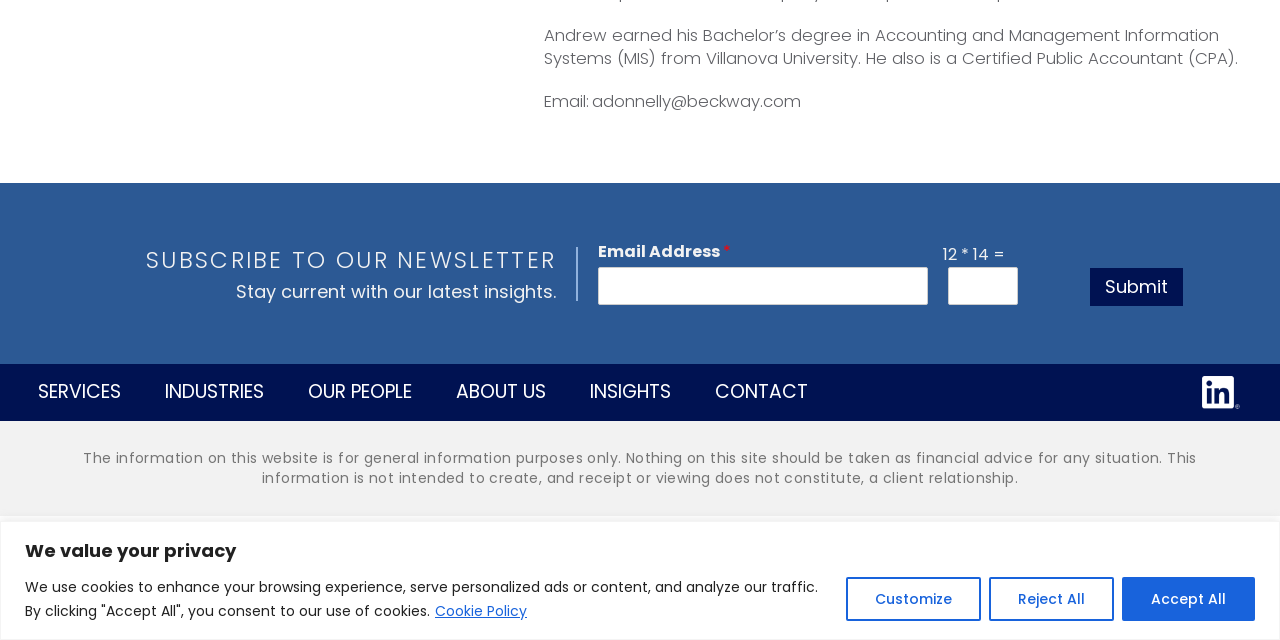Given the webpage screenshot, identify the bounding box of the UI element that matches this description: "parent_node: Email Address * name="wpforms[fields][1]"".

[0.467, 0.417, 0.725, 0.476]